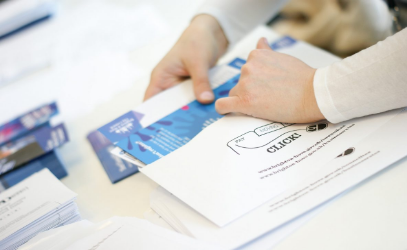What is the purpose of the flyer?
Please respond to the question with a detailed and informative answer.

The flyer has a clear call to action labeled 'CLICK', suggesting that its purpose is to encourage digital engagement, possibly to drive traffic to a website or promote an online campaign.